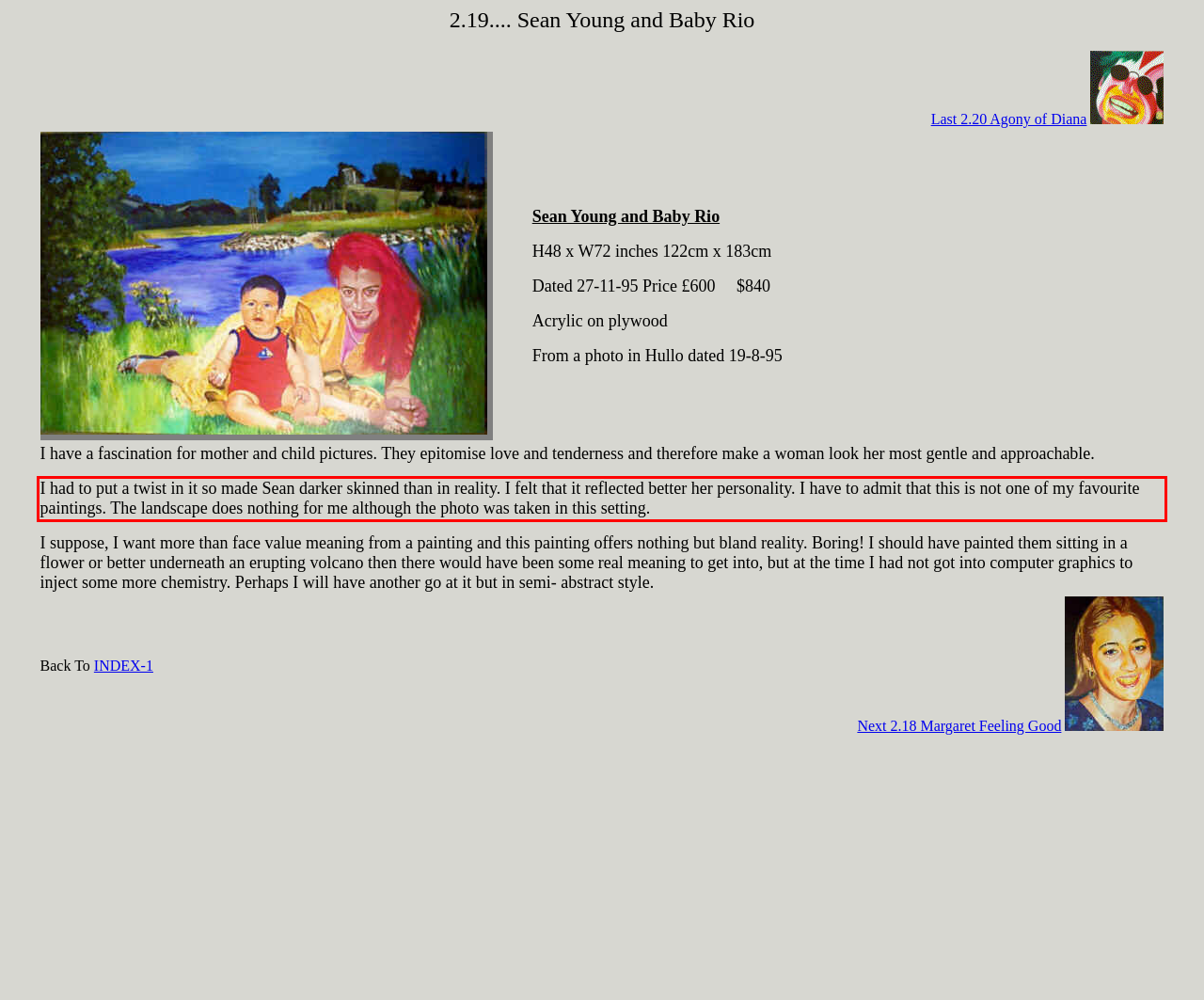Using the provided webpage screenshot, identify and read the text within the red rectangle bounding box.

I had to put a twist in it so made Sean darker skinned than in reality. I felt that it reflected better her personality. I have to admit that this is not one of my favourite paintings. The landscape does nothing for me although the photo was taken in this setting.